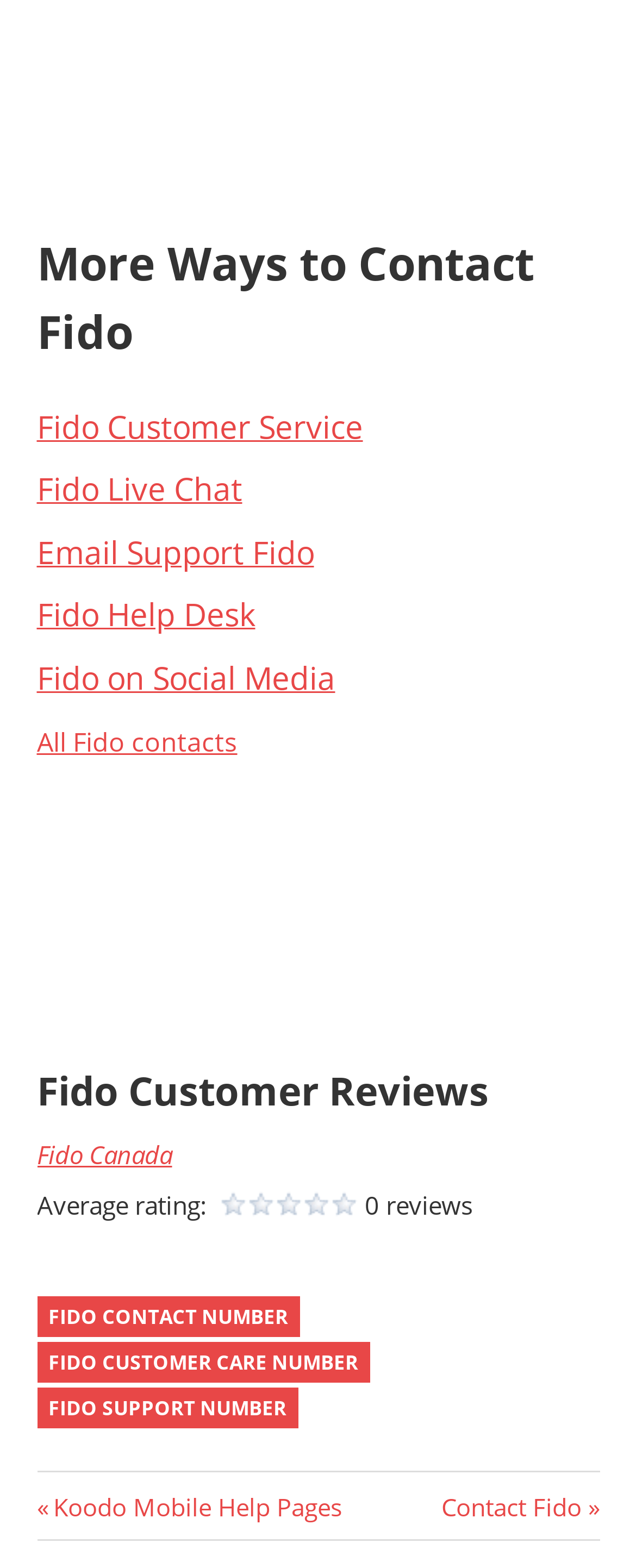What is the title of the second section?
Provide a detailed answer to the question using information from the image.

The second section of the webpage has a heading element with the text 'Fido Customer Reviews', which indicates that this section provides reviews and ratings of Fido Canada.